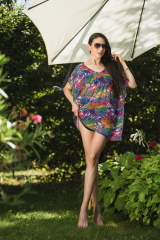Carefully examine the image and provide an in-depth answer to the question: What is the atmosphere of the scene?

The caption describes the scene as capturing a 'vibrant summer scene' and embodying the 'essence of a carefree summer vibe', suggesting that the atmosphere is relaxed and joyful.